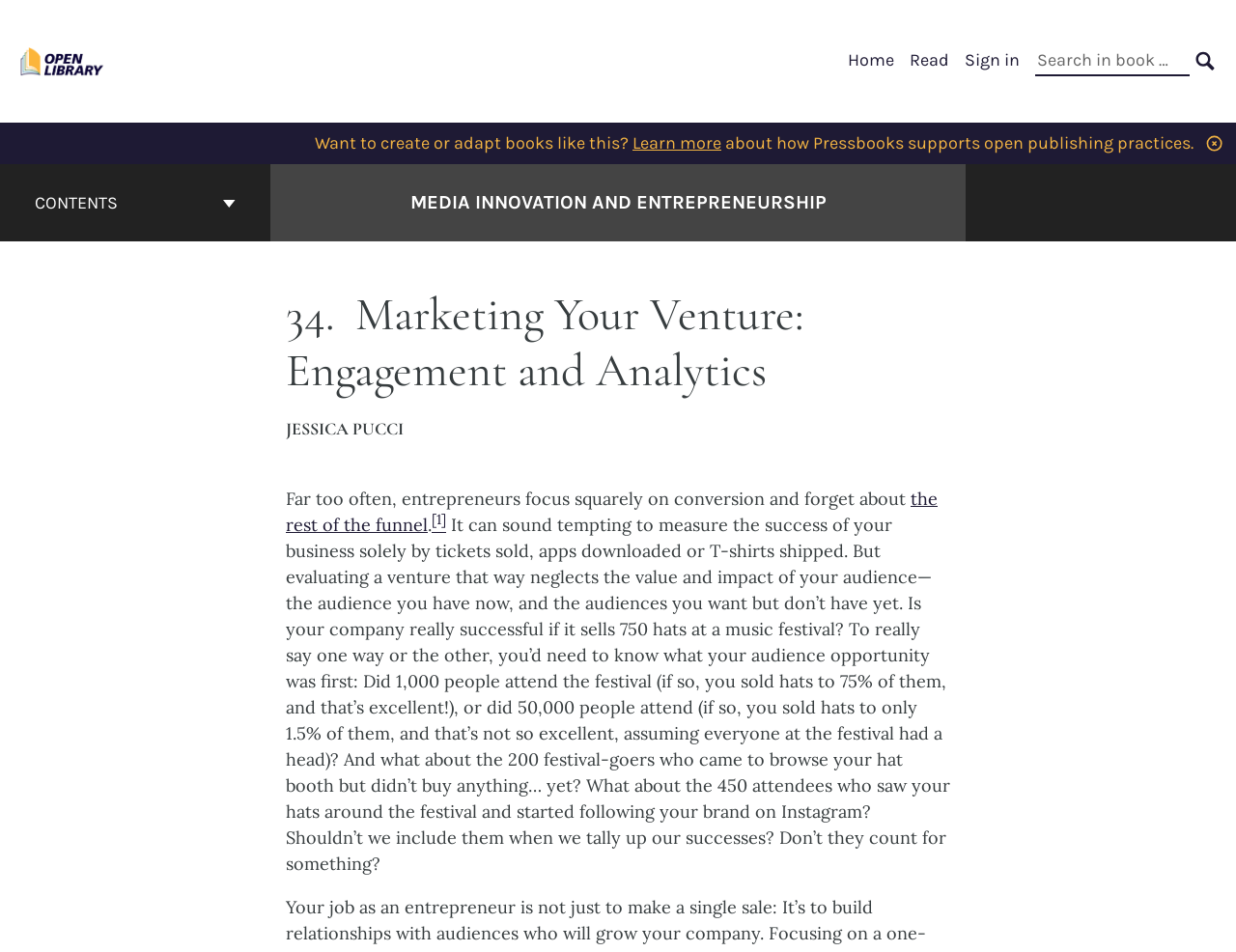Locate the bounding box coordinates of the clickable element to fulfill the following instruction: "Click CONTENTS". Provide the coordinates as four float numbers between 0 and 1 in the format [left, top, right, bottom].

[0.003, 0.172, 0.216, 0.254]